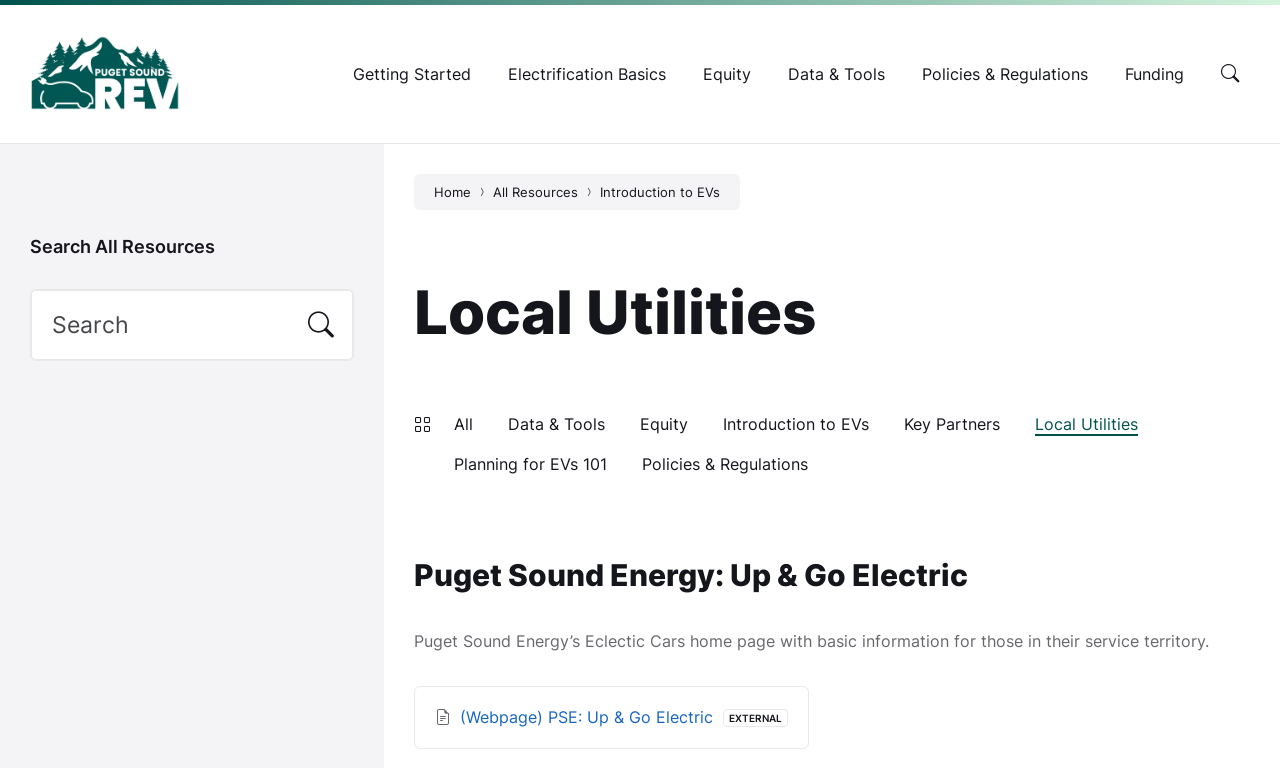Bounding box coordinates are given in the format (top-left x, top-left y, bottom-right x, bottom-right y). All values should be floating point numbers between 0 and 1. Provide the bounding box coordinate for the UI element described as: Policies & Regulations

[0.502, 0.591, 0.631, 0.617]